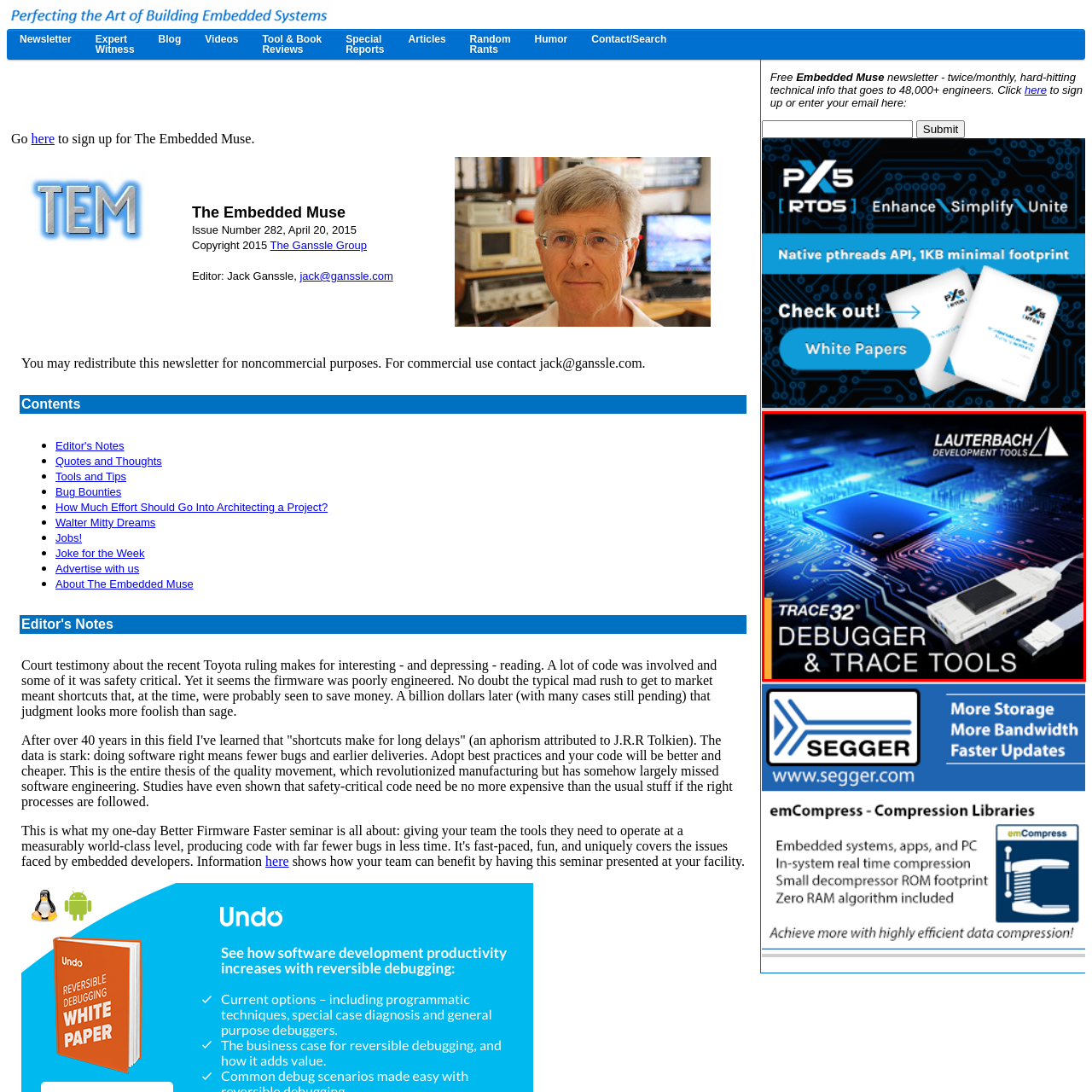Describe extensively the image that is situated inside the red border.

The image showcases Lauterbach's TRACE32® Debugger and Trace Tools, prominently featuring a sleek white debugging device connected to a sophisticated electronic circuit background. The image highlights a glowing blue microchip at its center, surrounded by intricate circuitry, emphasizing the advanced technology integral to embedded systems development. The text “DEBUGGER & TRACE TOOLS” is displayed boldly, underscoring the utility of TRACE32® in the realm of debugging and real-time tracing for embedded applications. This visual is designed to appeal to engineers and developers seeking high-performance development tools.